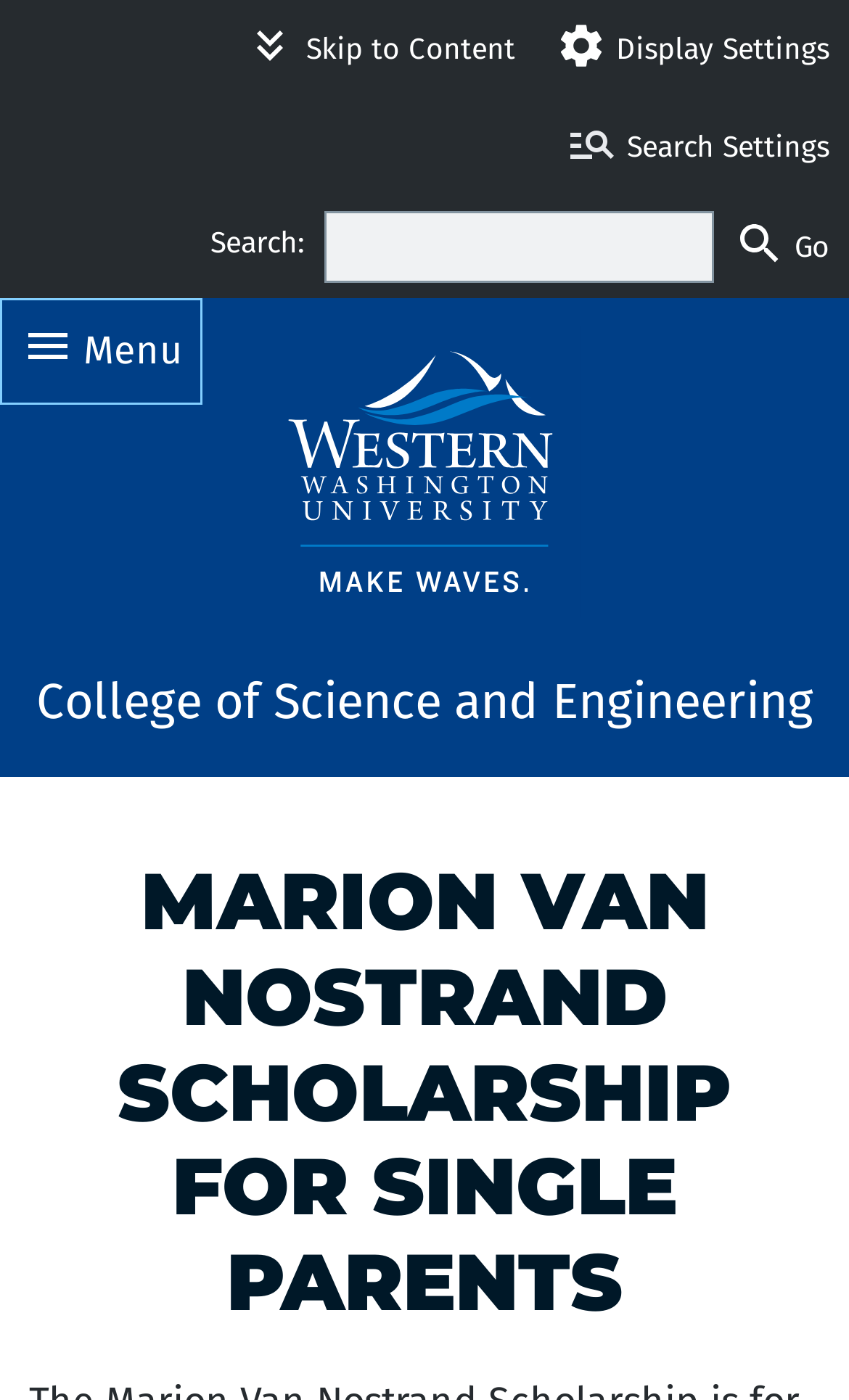Find the bounding box of the web element that fits this description: "Go".

[0.84, 0.141, 1.0, 0.212]